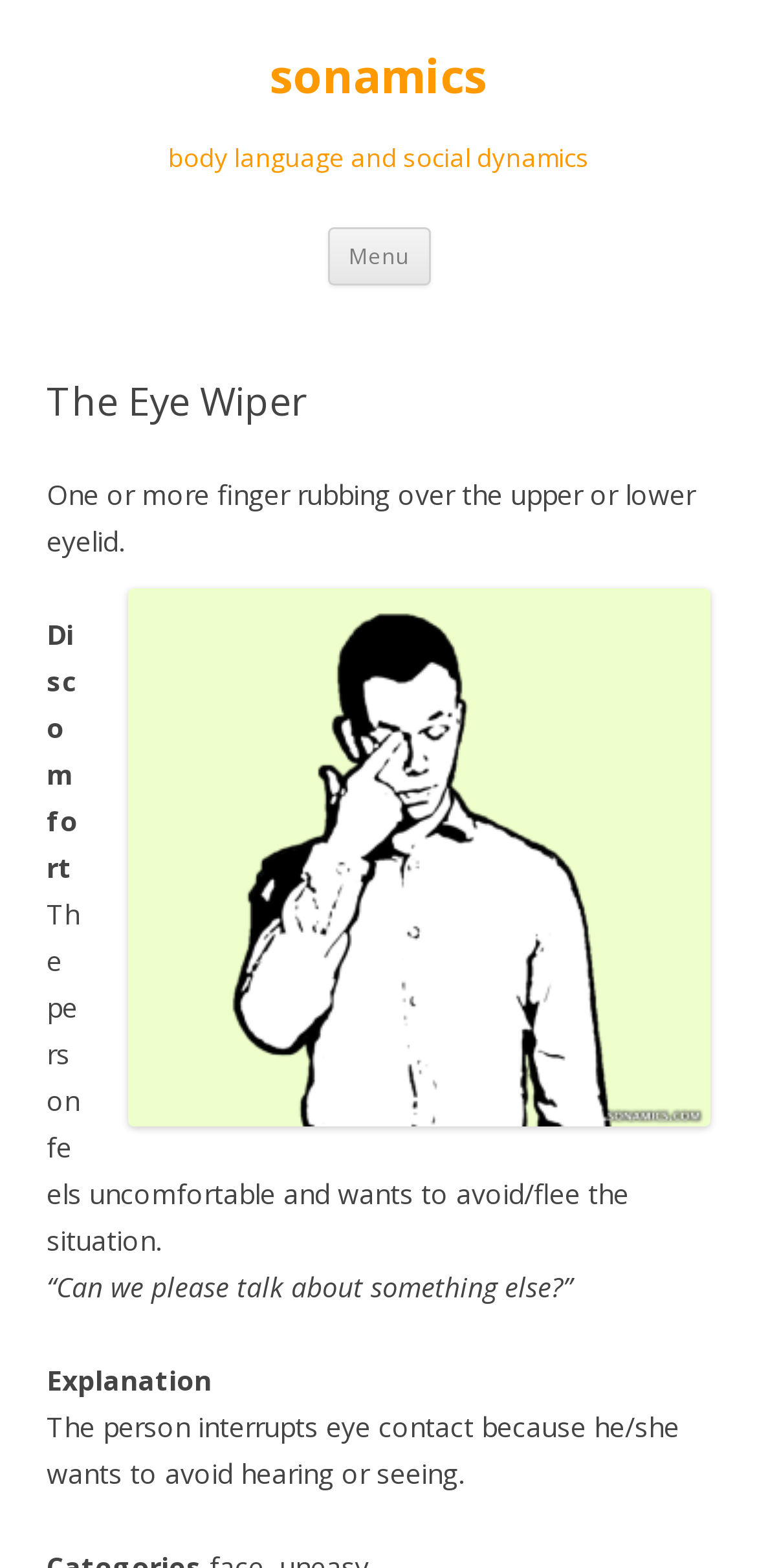Describe every aspect of the webpage in a detailed manner.

The webpage is about body language, specifically focusing on "The Eye Wiper" gesture. At the top, there is a heading "sonamics" with a link to the same text. Below it, there is a larger heading "body language and social dynamics". To the right of this heading, there is a button labeled "Menu" and a link "Skip to content".

The main content of the page is divided into sections. The first section has a heading "The Eye Wiper" and a brief description of the gesture: "One or more finger rubbing over the upper or lower eyelid." Below this text, there is an image related to body language and "The Eye Wiper" gesture.

The next section describes the emotions associated with this gesture, with the text "Discomfort" followed by a paragraph explaining that the person feels uncomfortable and wants to avoid or flee the situation. There is also a quote "“Can we please talk about something else?”" which suggests that the person wants to change the subject.

Finally, there is an "Explanation" section that provides more insight into the gesture, stating that the person interrupts eye contact because they want to avoid hearing or seeing something.